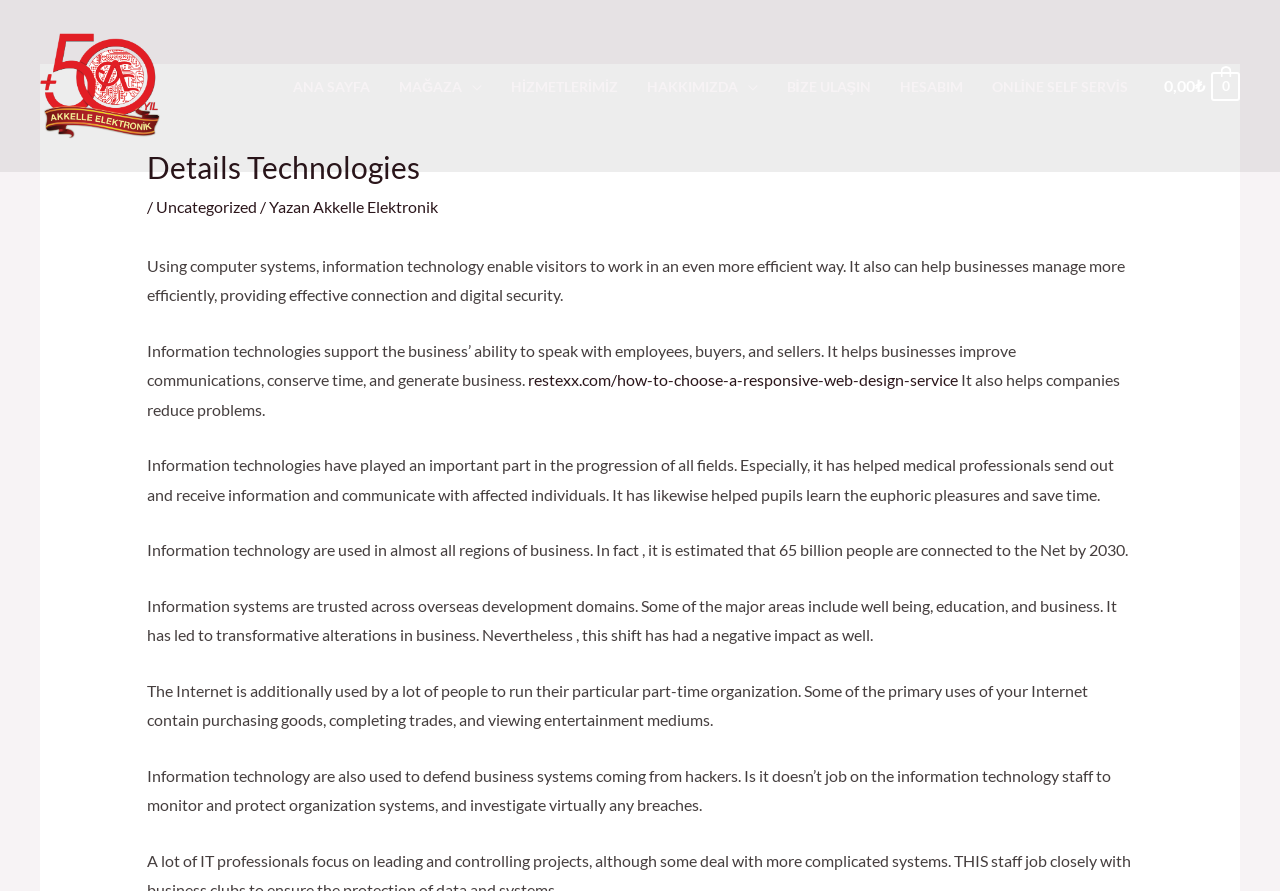Determine the coordinates of the bounding box that should be clicked to complete the instruction: "Go to the 'ONLİNE SELF SERVİS' section". The coordinates should be represented by four float numbers between 0 and 1: [left, top, right, bottom].

[0.764, 0.058, 0.892, 0.136]